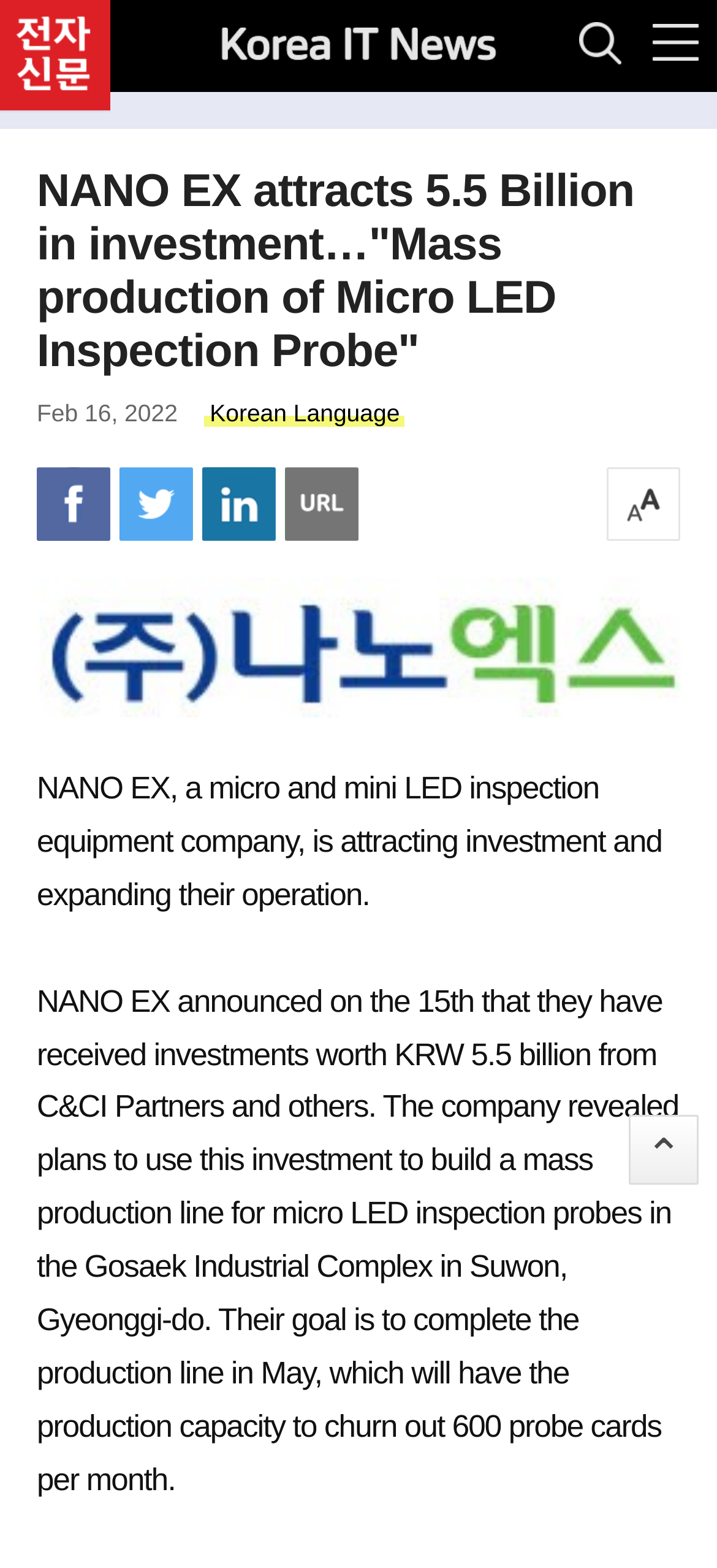Determine the bounding box coordinates for the HTML element described here: "Korean Language".

[0.285, 0.255, 0.565, 0.272]